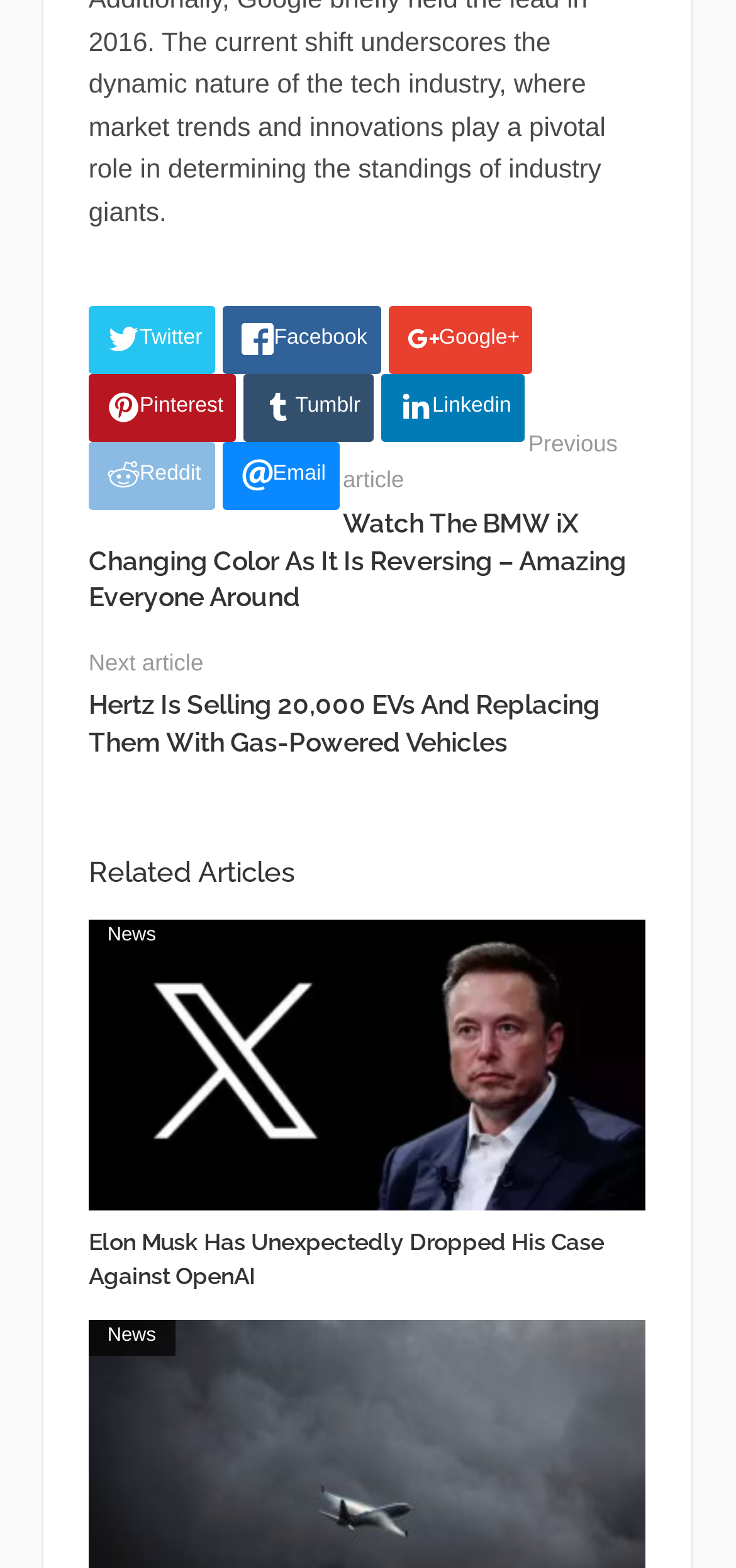Locate the bounding box coordinates of the element that should be clicked to execute the following instruction: "Read the article about BMW iX".

[0.12, 0.324, 0.851, 0.39]